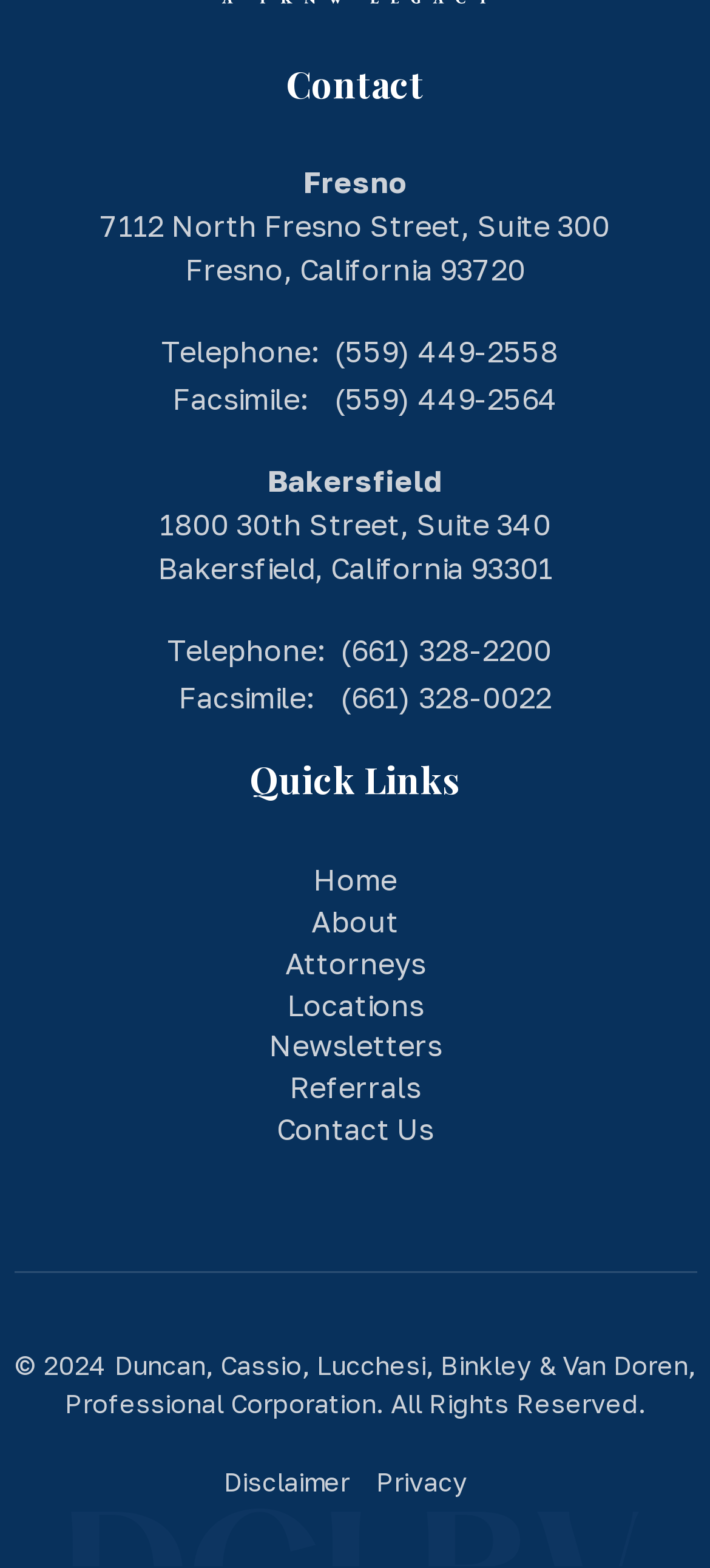Please identify the bounding box coordinates of the clickable area that will allow you to execute the instruction: "View the 'Disclaimer'".

[0.315, 0.935, 0.492, 0.954]